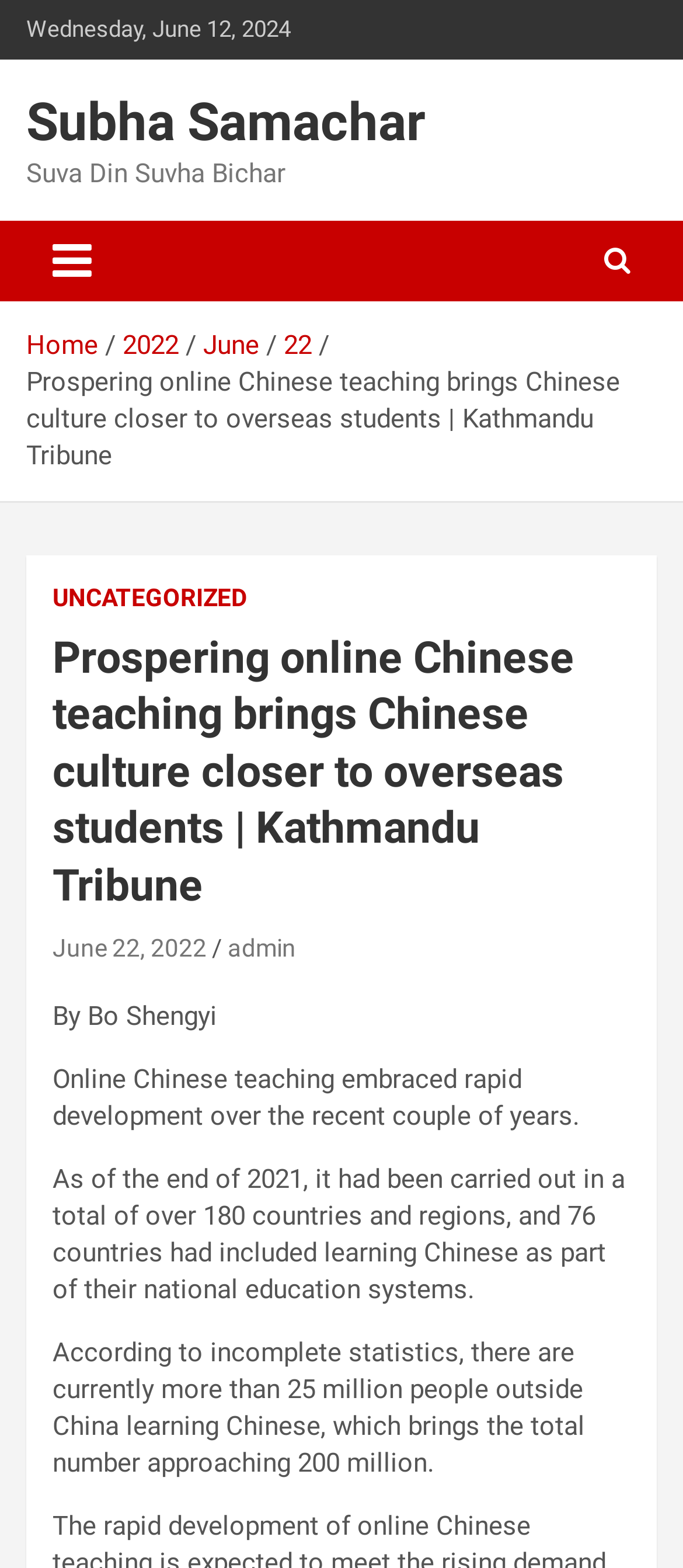Determine the bounding box coordinates of the element's region needed to click to follow the instruction: "Go to home page". Provide these coordinates as four float numbers between 0 and 1, formatted as [left, top, right, bottom].

[0.038, 0.21, 0.144, 0.23]